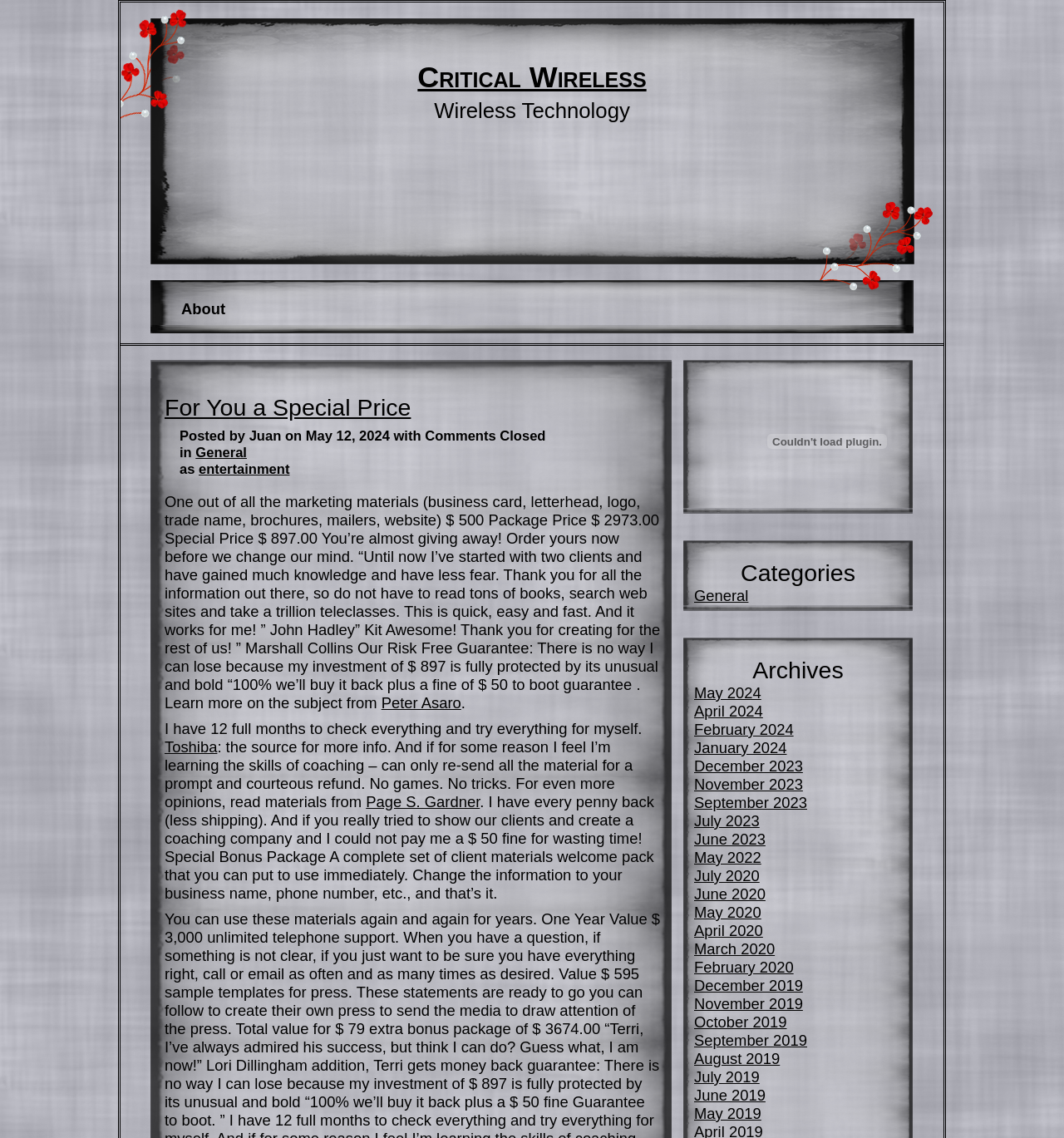Provide your answer in one word or a succinct phrase for the question: 
How many months does the guarantee last?

12 months